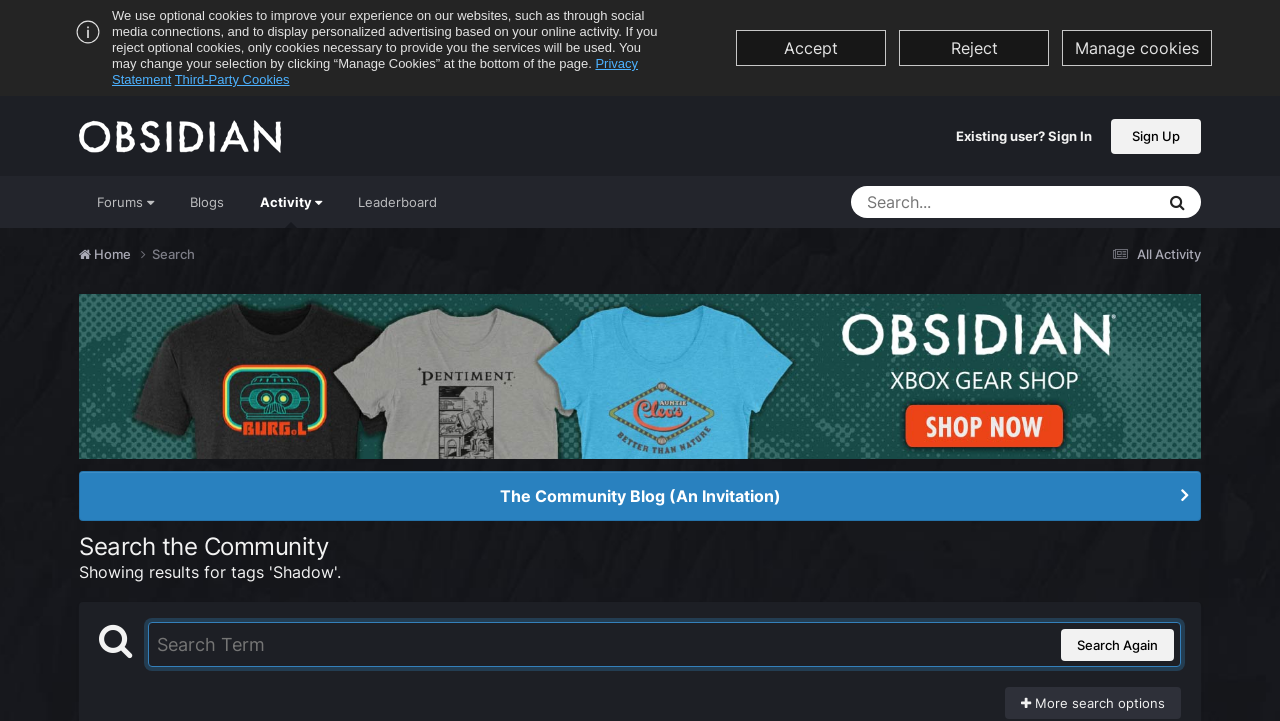What are the main sections of the forum?
Answer the question with a single word or phrase derived from the image.

Forums, Blogs, Activity, Leaderboard